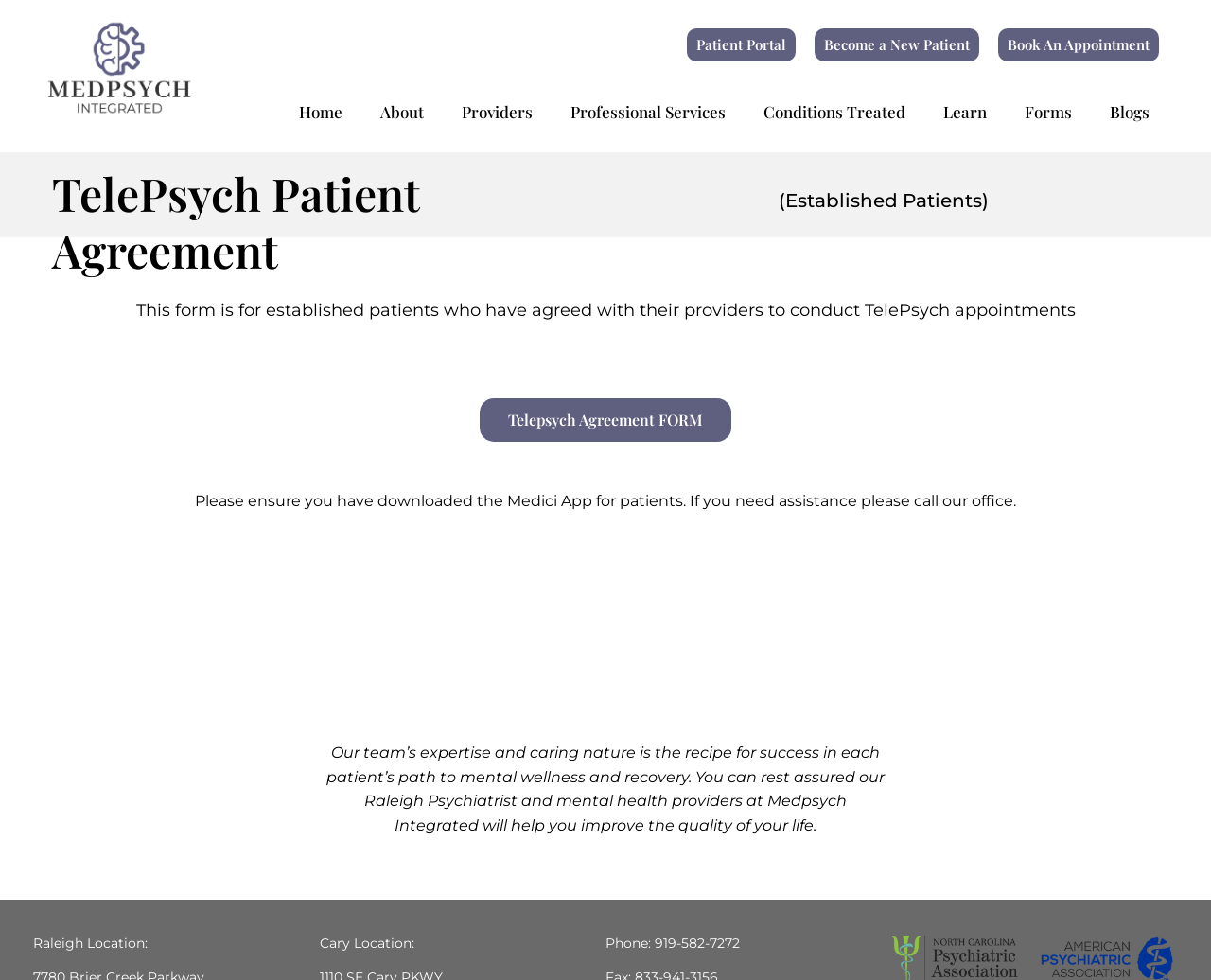Identify the bounding box coordinates of the region that should be clicked to execute the following instruction: "Click on Telepsych Agreement FORM".

[0.396, 0.406, 0.604, 0.451]